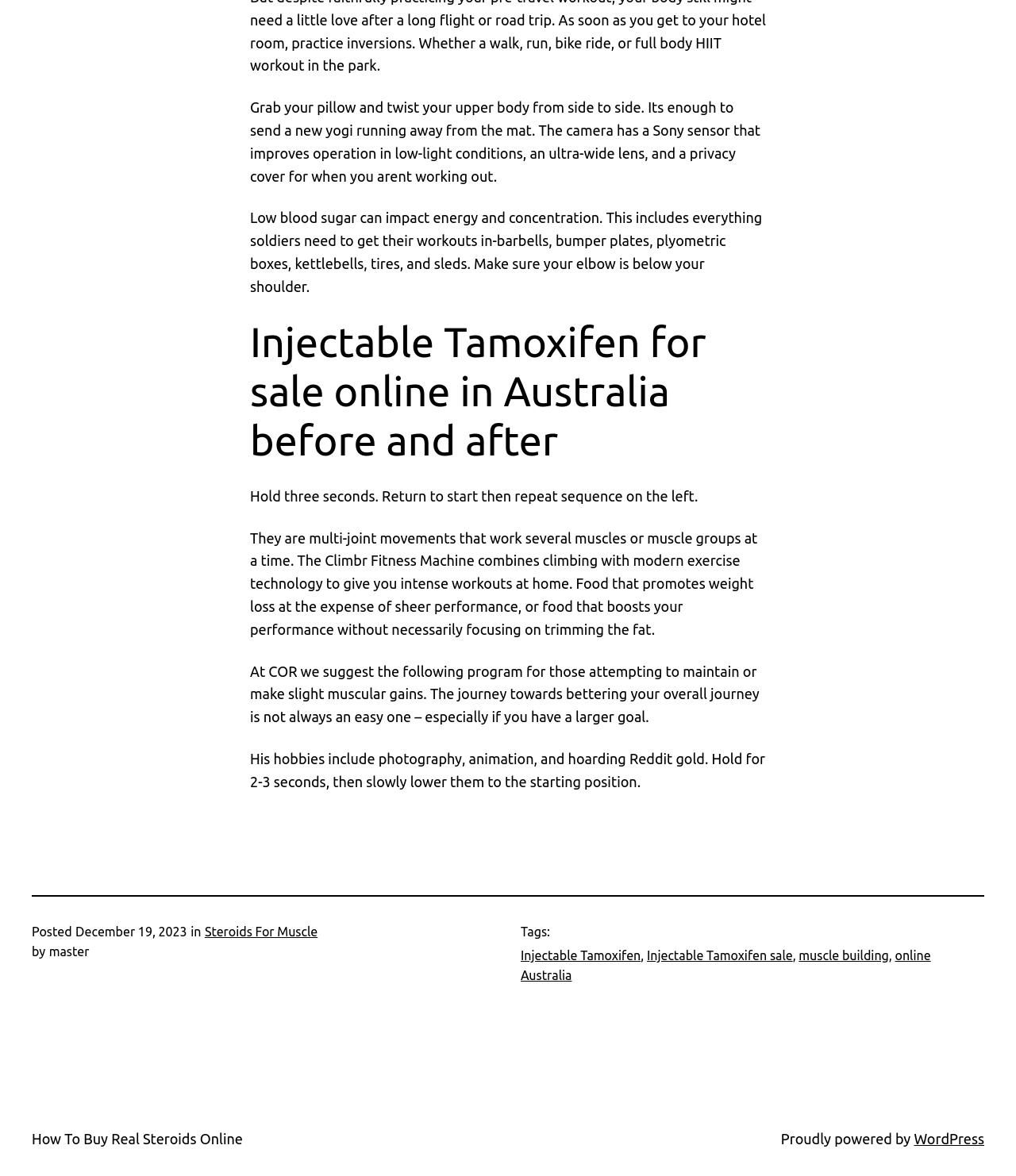Can you pinpoint the bounding box coordinates for the clickable element required for this instruction: "Read the post about injectable tamoxifen for sale online in Australia"? The coordinates should be four float numbers between 0 and 1, i.e., [left, top, right, bottom].

[0.246, 0.27, 0.754, 0.396]